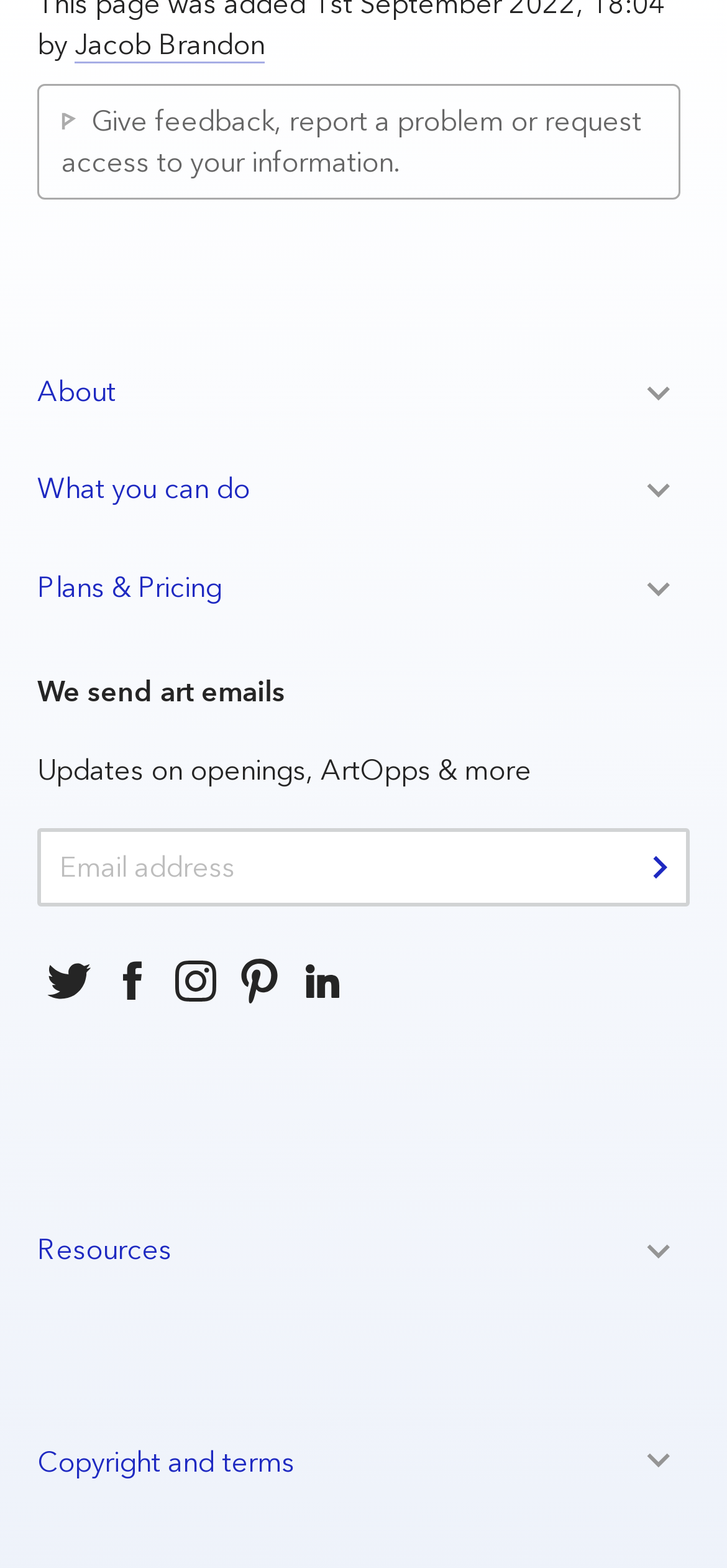Determine the bounding box coordinates of the clickable element to complete this instruction: "Click the 'submit' button". Provide the coordinates in the format of four float numbers between 0 and 1, [left, top, right, bottom].

[0.864, 0.53, 0.918, 0.576]